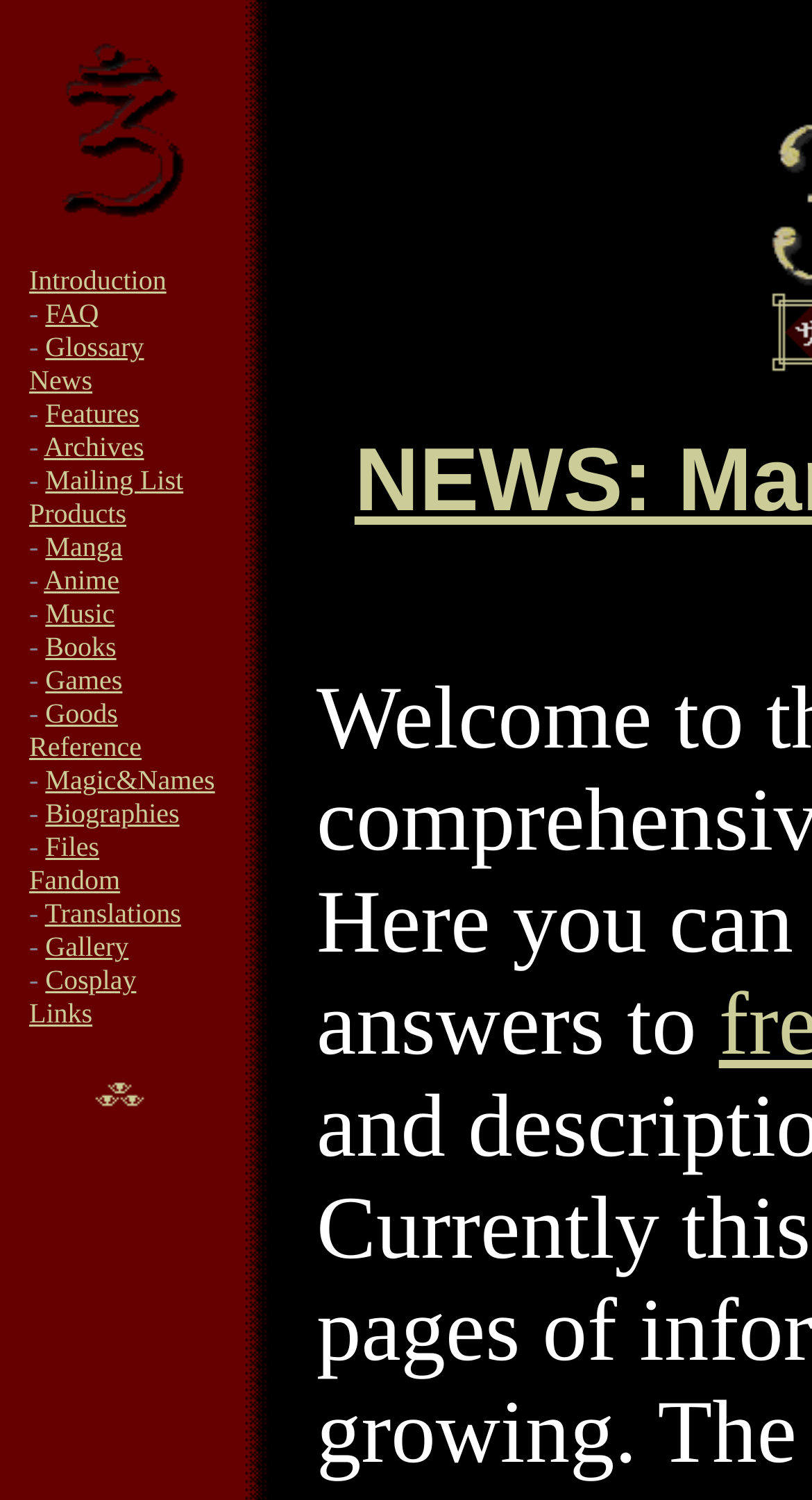Are there any images on this webpage?
Based on the screenshot, respond with a single word or phrase.

No